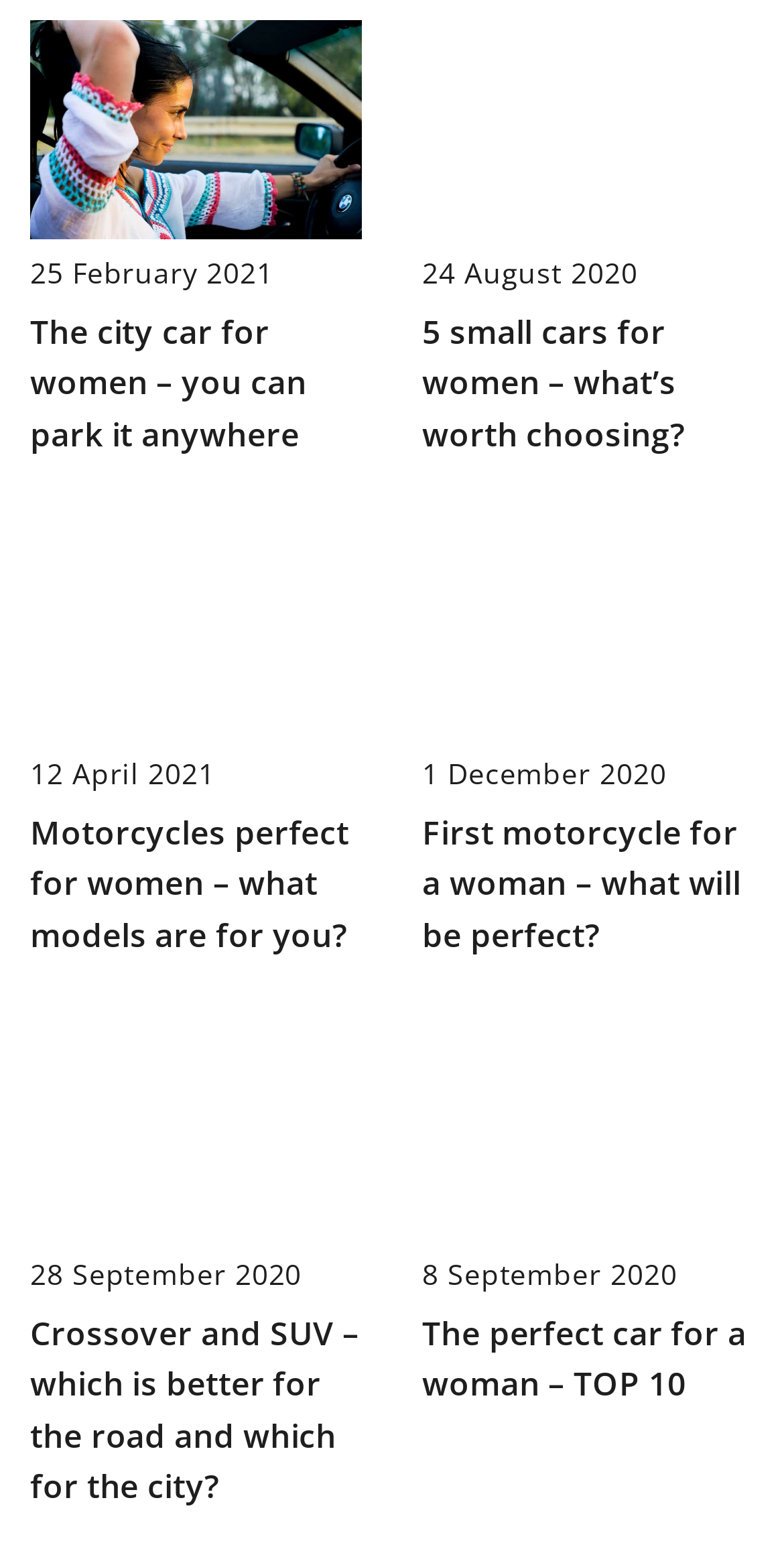Find the bounding box coordinates of the area that needs to be clicked in order to achieve the following instruction: "Read the post about motorcycles perfect for women". The coordinates should be specified as four float numbers between 0 and 1, i.e., [left, top, right, bottom].

[0.038, 0.337, 0.462, 0.478]